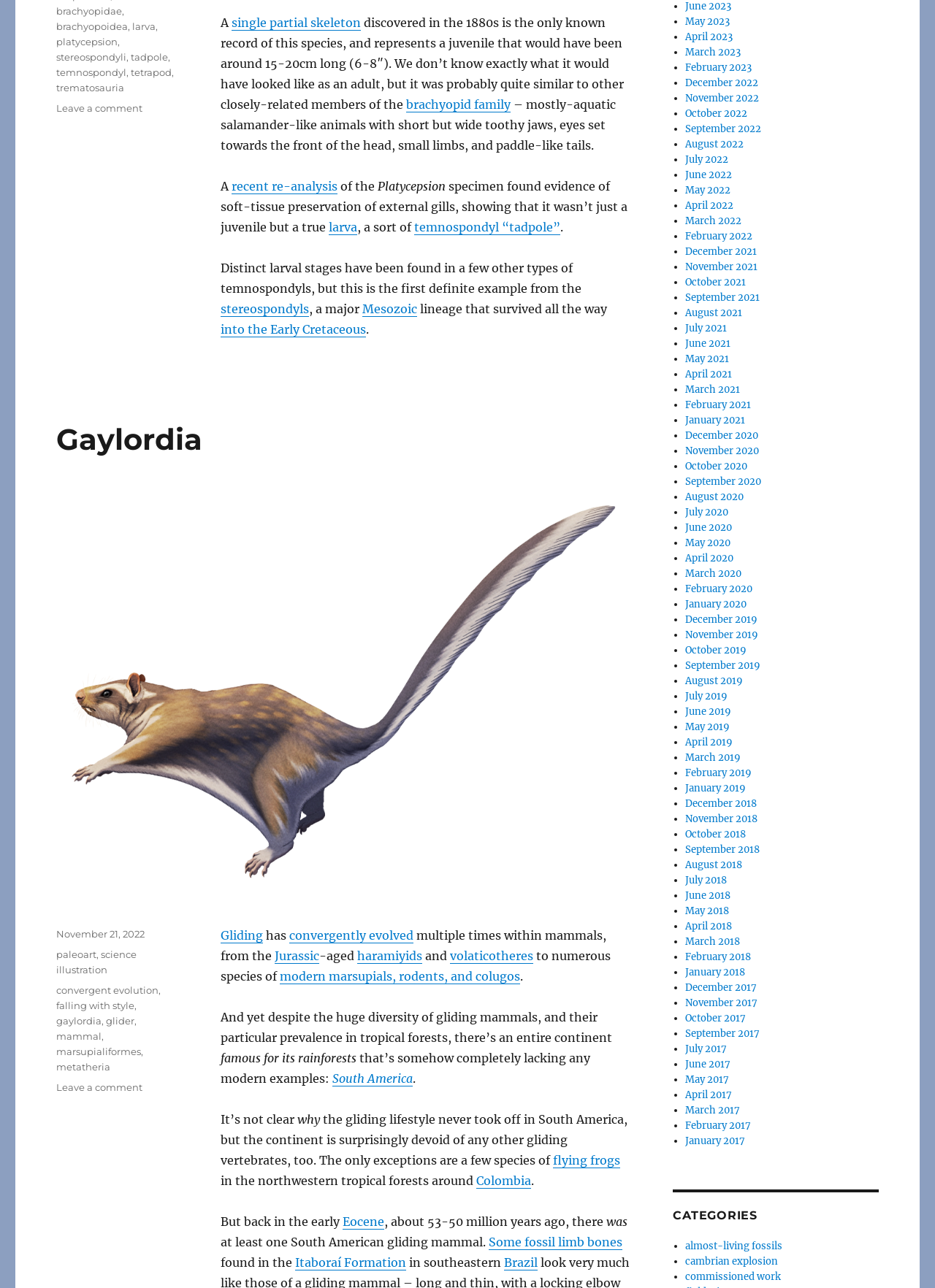Give the bounding box coordinates for the element described as: "About EC50".

None